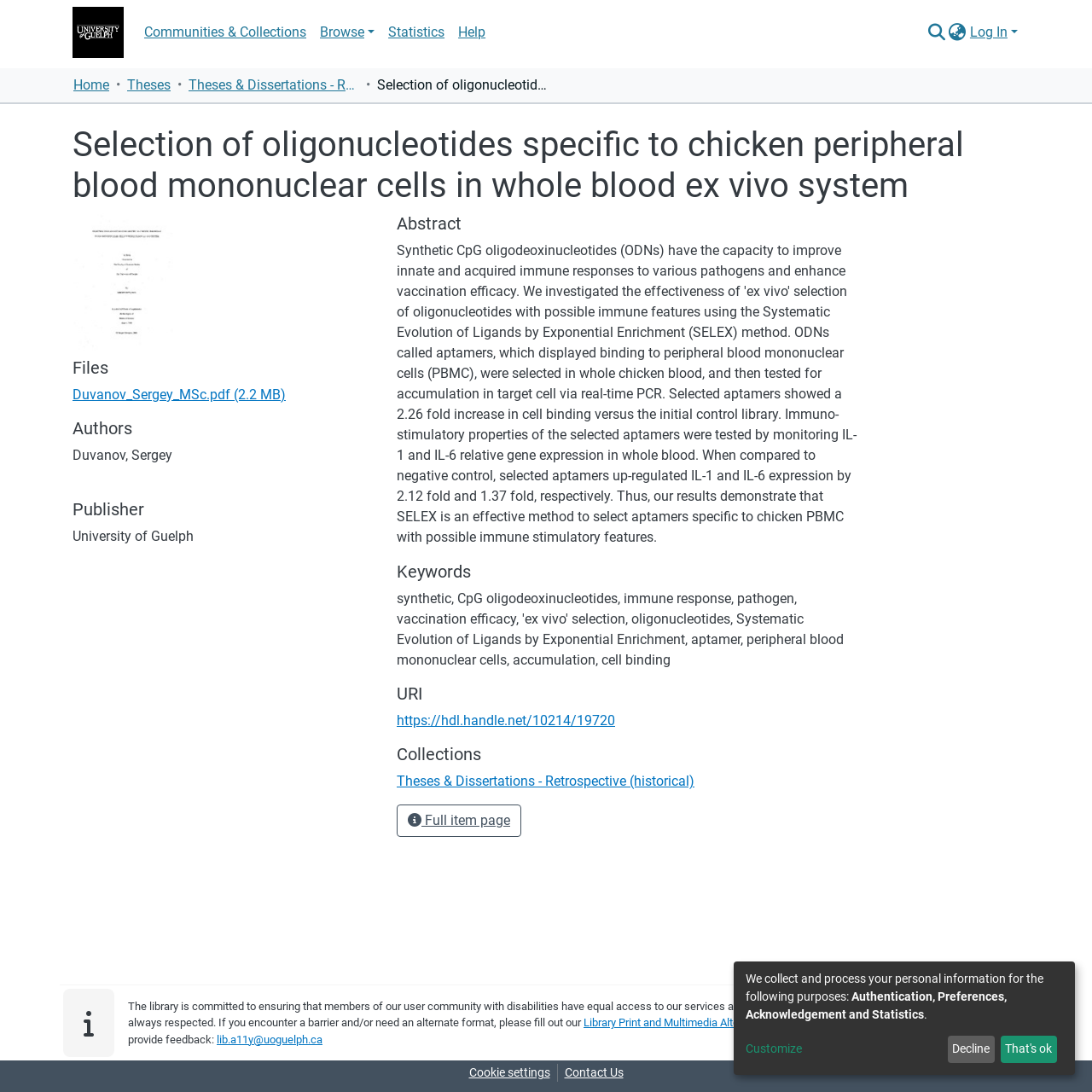Give a complete and precise description of the webpage's appearance.

This webpage appears to be a repository or academic database page, specifically displaying information about a thesis or dissertation titled "Selection of oligonucleotides specific to chicken peripheral blood mononuclear cells in whole blood ex vivo system". 

At the top of the page, there is a main navigation bar with links to various sections, including "Communities & Collections", "Browse", "Statistics", and "Help". On the right side of the navigation bar, there is a search box and a language switch button. 

Below the navigation bar, there is a breadcrumb navigation section with links to "Home", "Theses", and "Theses & Dissertations - Retrospective (historical)". 

The main content of the page is divided into several sections. The first section displays the title of the thesis, accompanied by a thumbnail image. 

The next section is labeled "Files" and contains a link to a PDF file titled "Duvanov_Sergey_MSc.pdf". 

The "Authors" section lists the author's name, "Duvanov, Sergey". 

The "Publisher" section displays the name of the publisher, "University of Guelph". 

The "Abstract" section is located on the right side of the page and appears to be a brief summary of the thesis. 

Below the abstract, there is a "Keywords" section listing several keywords related to the thesis, including "synthetic", "CpG oligodeoxinucleotides", "immune response", "pathogen", "vaccination efficacy", and others. 

The "URI" section provides a link to the thesis's URI. 

The "Collections" section lists the collection to which the thesis belongs, "Theses & Dissertations - Retrospective (historical)". 

There is a button labeled "Full item page" that likely leads to a more detailed page about the thesis. 

At the bottom of the page, there is a section with information about accessibility and a link to a form for requesting alternate formats. There are also links to "Cookie settings" and "Contact Us". 

Finally, there is a section with information about the collection and processing of personal information, along with buttons to customize or decline/accept the settings.